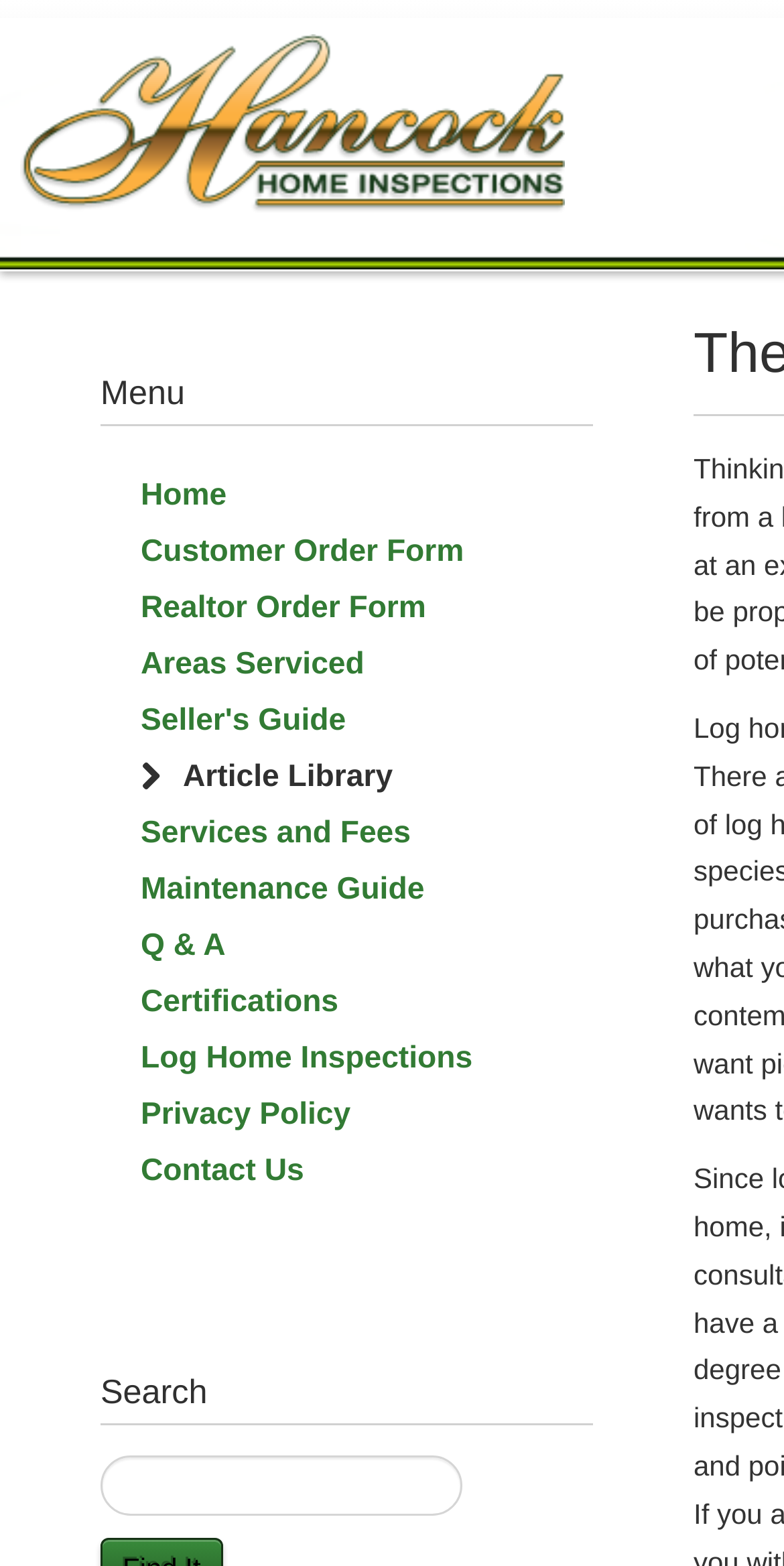Describe all significant elements and features of the webpage.

The webpage is about Hancock Home Inspections, specifically focusing on "The Log Home Purchase". At the top-left corner, there is a link. Below it, there is a heading titled "Menu" followed by a list of 12 links, including "Home", "Customer Order Form", "Realtor Order Form", and others, which are aligned vertically and take up a significant portion of the page. These links are positioned on the left side of the page, leaving a large empty space on the right side.

Below the "Menu" heading, there is another heading titled "Search" located near the bottom of the page. Underneath the "Search" heading, there is a search box that spans about half of the page's width.

There are no images on the page. The overall content is text-based, with a focus on providing links to various resources and services related to log home inspections.